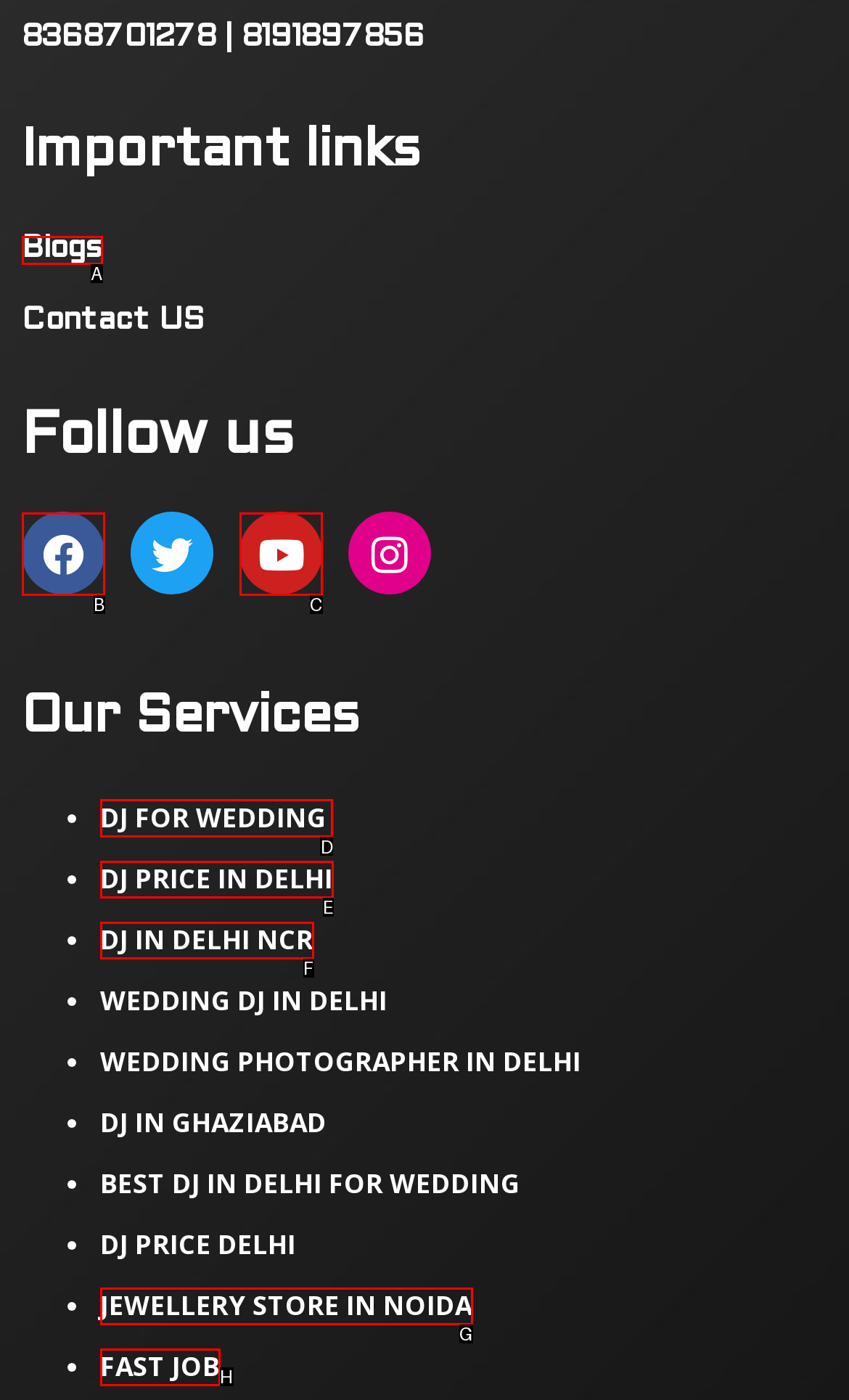Determine the HTML element to click for the instruction: Get the price of DJ for wedding.
Answer with the letter corresponding to the correct choice from the provided options.

D